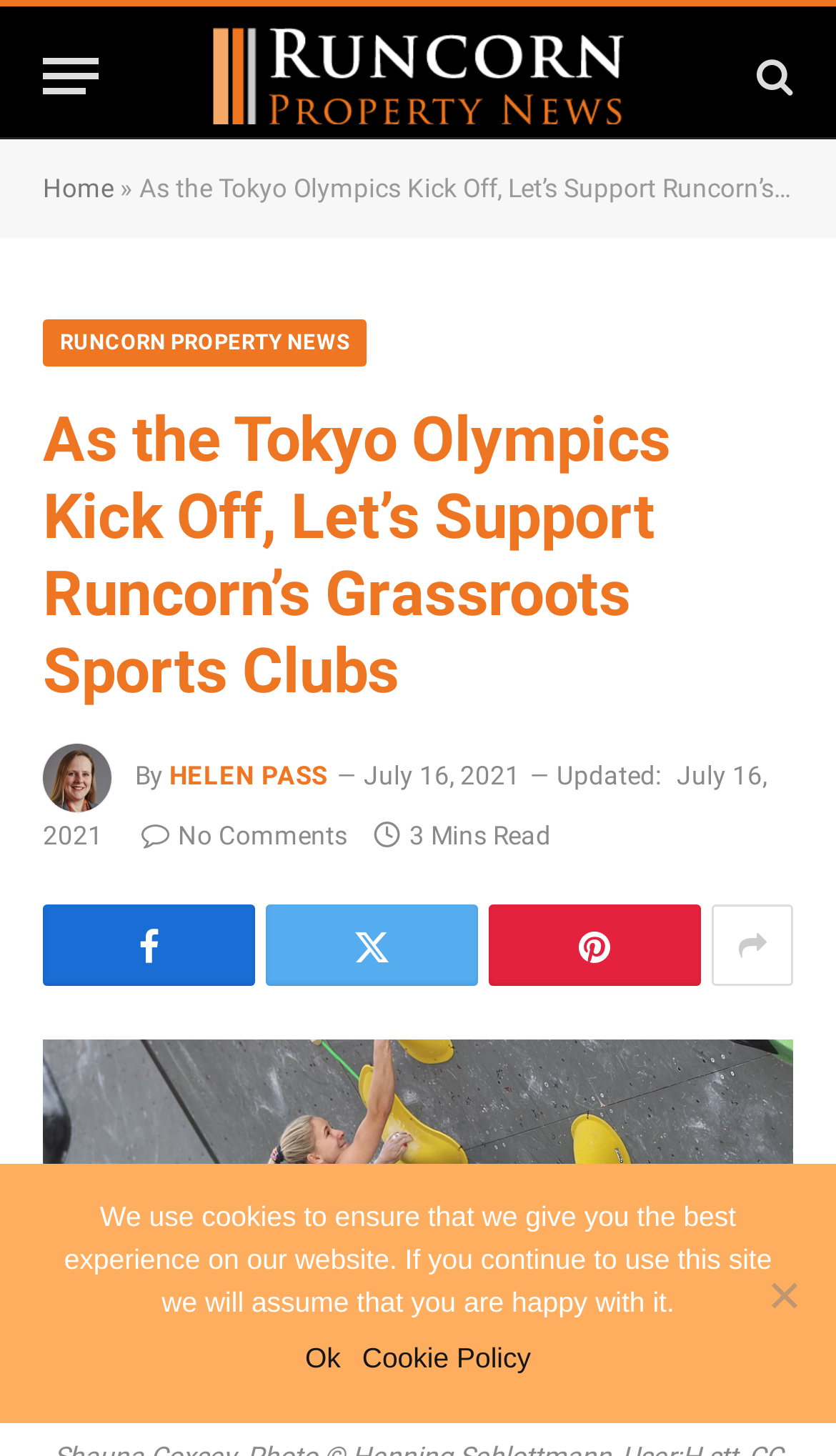Provide a one-word or one-phrase answer to the question:
What is the name of the website?

Runcorn Property News